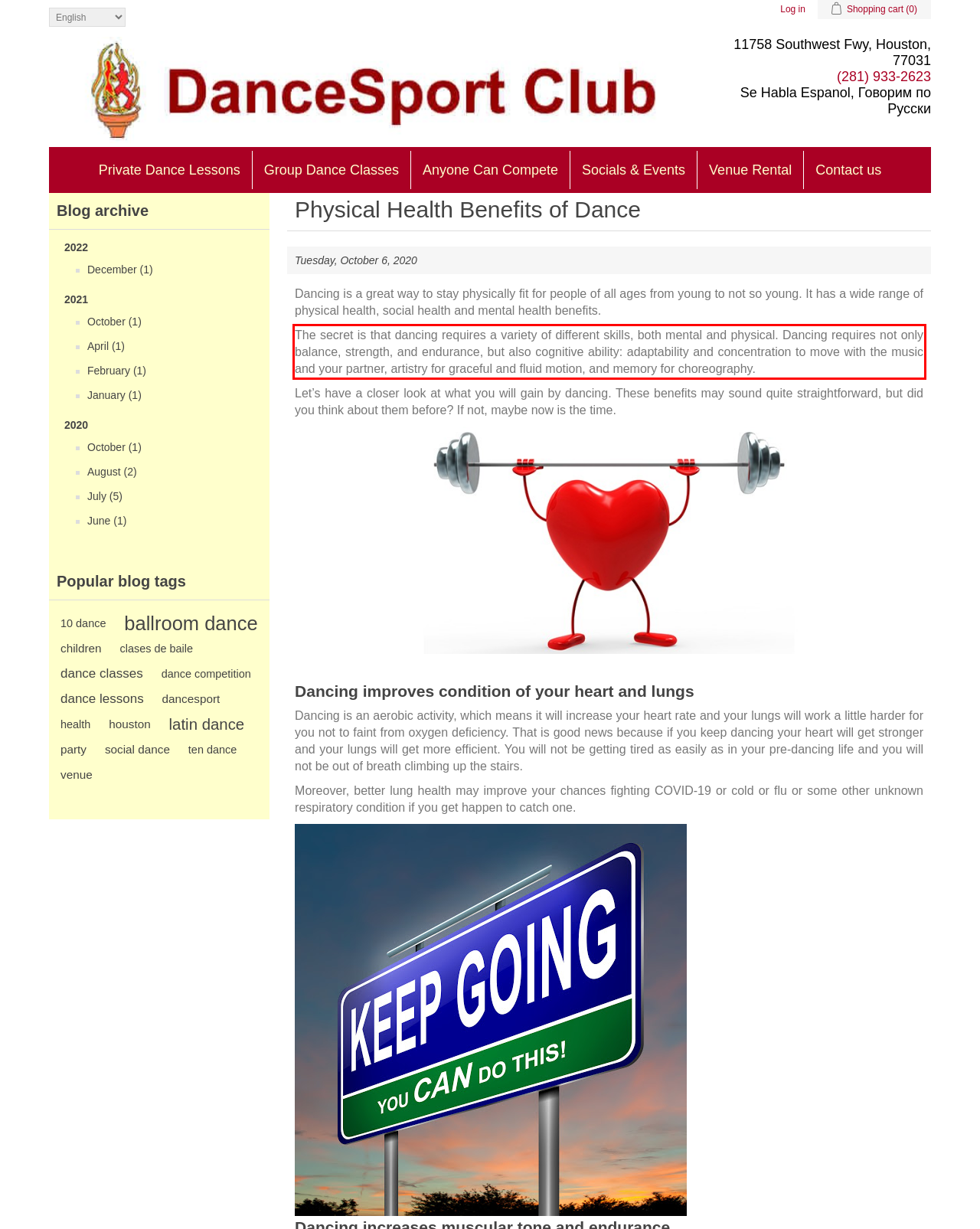Using the provided screenshot, read and generate the text content within the red-bordered area.

The secret is that dancing requires a variety of different skills, both mental and physical. Dancing requires not only balance, strength, and endurance, but also cognitive ability: adaptability and concentration to move with the music and your partner, artistry for graceful and fluid motion, and memory for choreography.